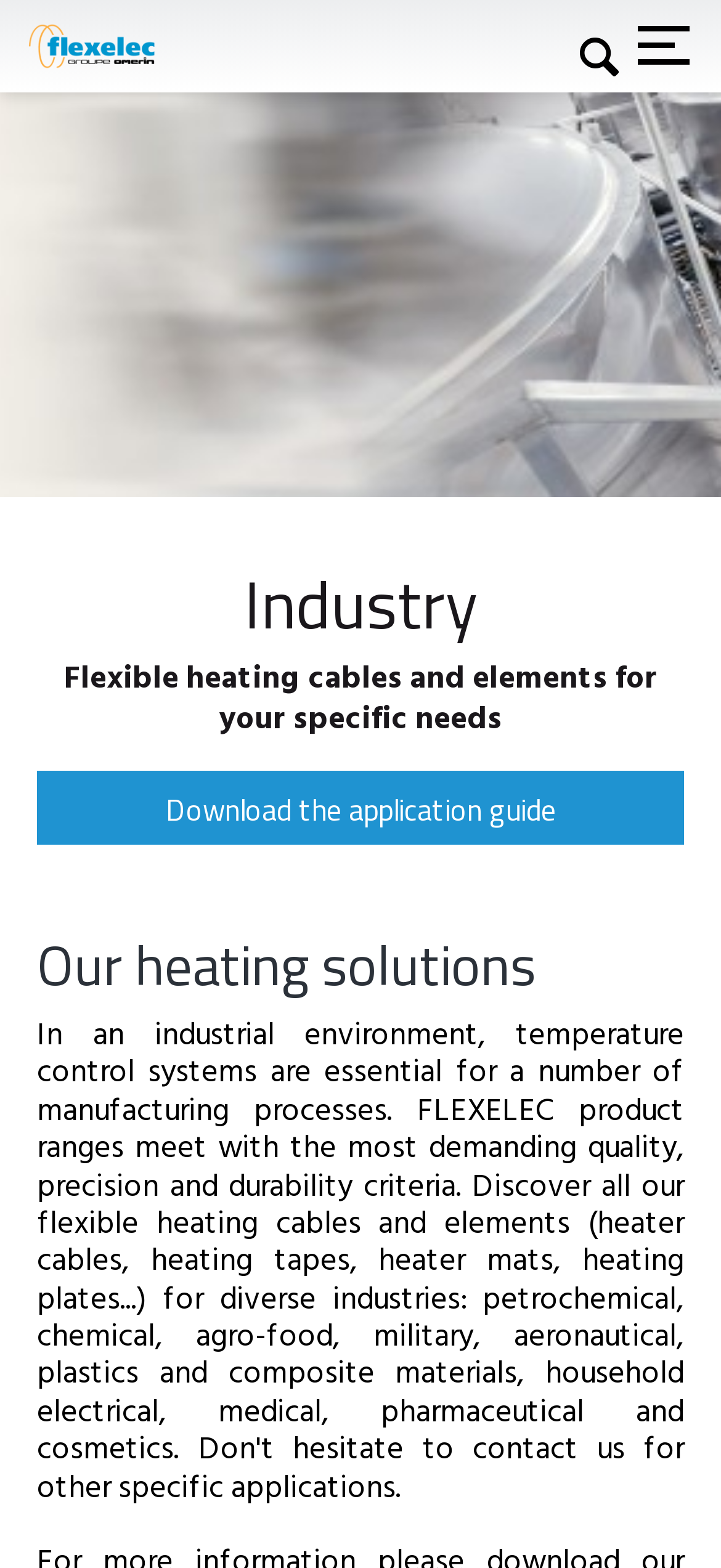What is the file format of the downloadable guide?
Look at the image and answer the question with a single word or phrase.

PDF